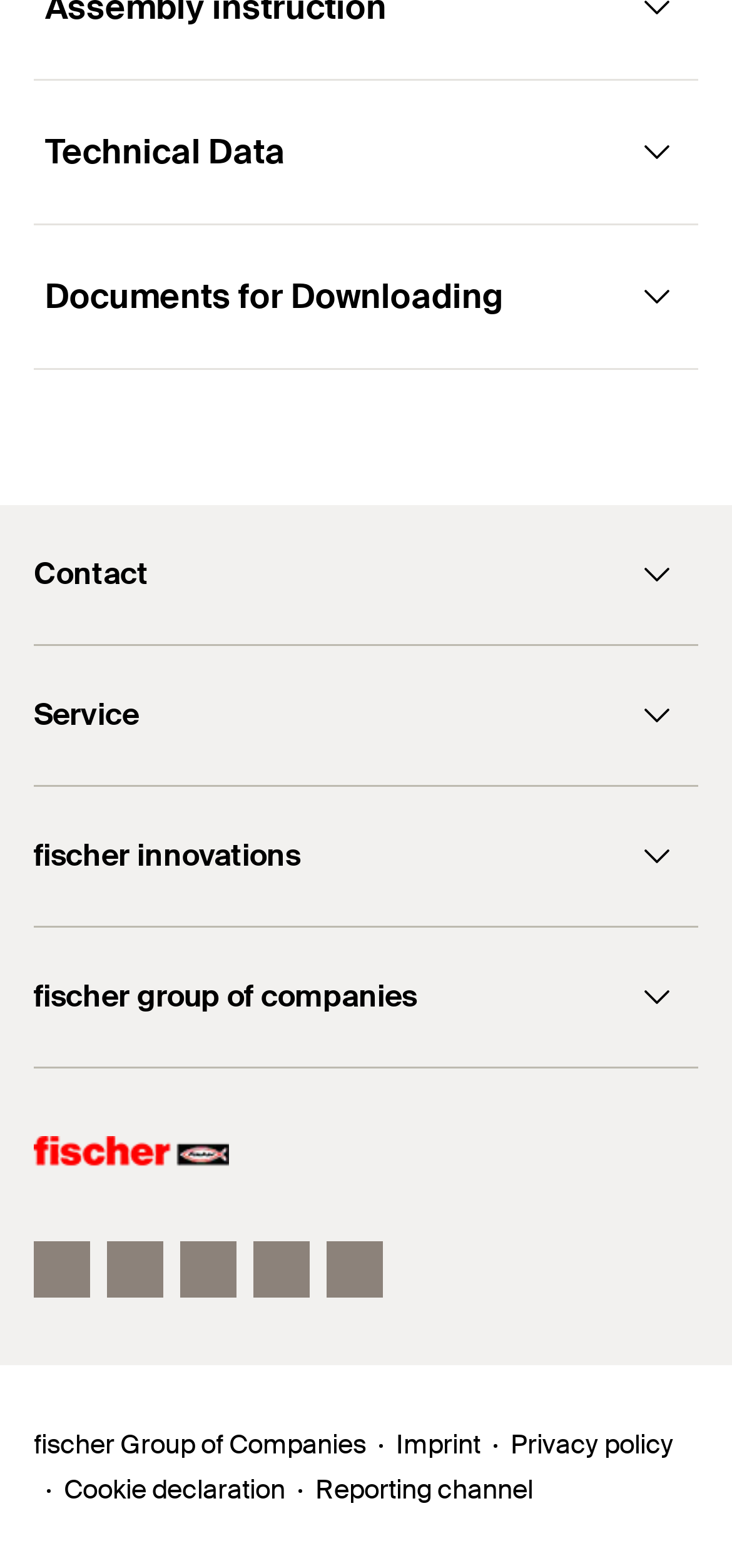Please identify the bounding box coordinates of the area I need to click to accomplish the following instruction: "View Facebook page".

[0.046, 0.791, 0.123, 0.827]